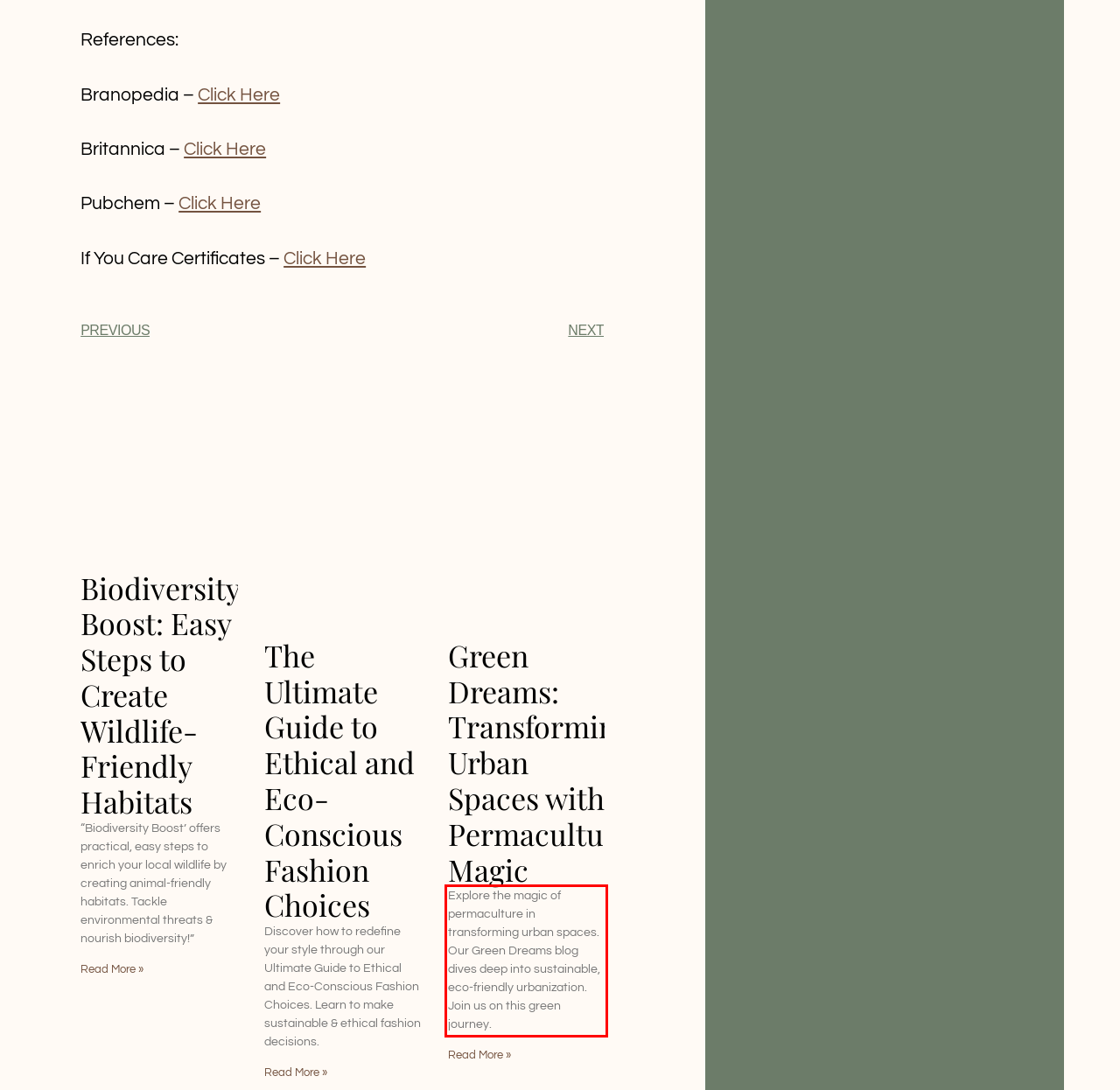You have a screenshot of a webpage where a UI element is enclosed in a red rectangle. Perform OCR to capture the text inside this red rectangle.

Explore the magic of permaculture in transforming urban spaces. Our Green Dreams blog dives deep into sustainable, eco-friendly urbanization. Join us on this green journey.